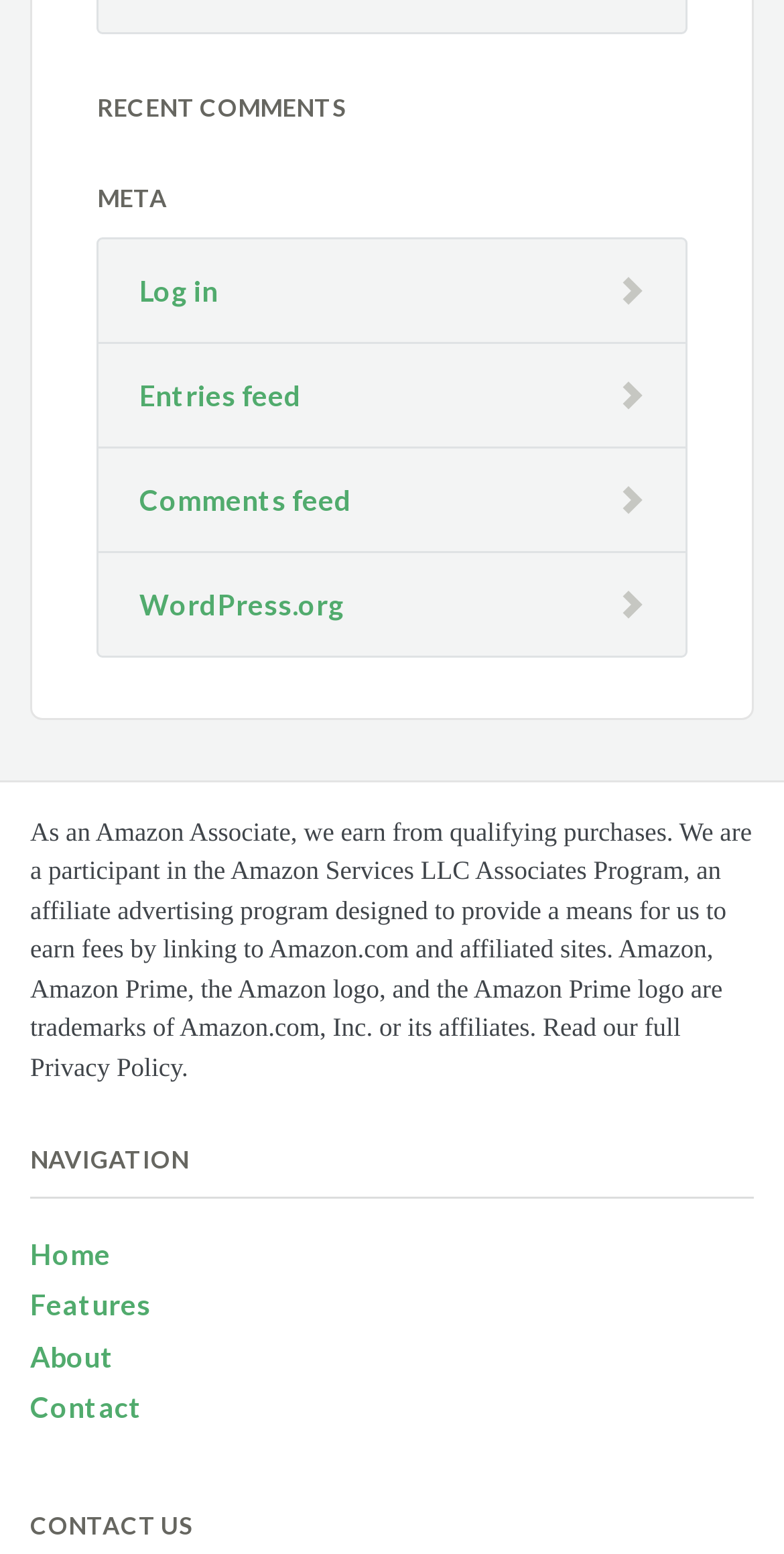Locate the bounding box coordinates of the region to be clicked to comply with the following instruction: "Contact us". The coordinates must be four float numbers between 0 and 1, in the form [left, top, right, bottom].

[0.038, 0.974, 0.962, 0.992]